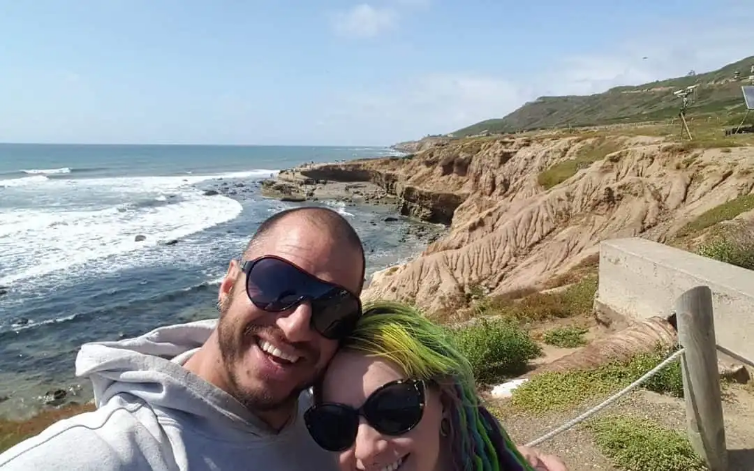What is the color of the woman's hair?
Kindly offer a comprehensive and detailed response to the question.

The caption describes the woman's hair as striking green and blue, which contrasts beautifully with the natural earthy tones of the cliffs and greenery surrounding them.